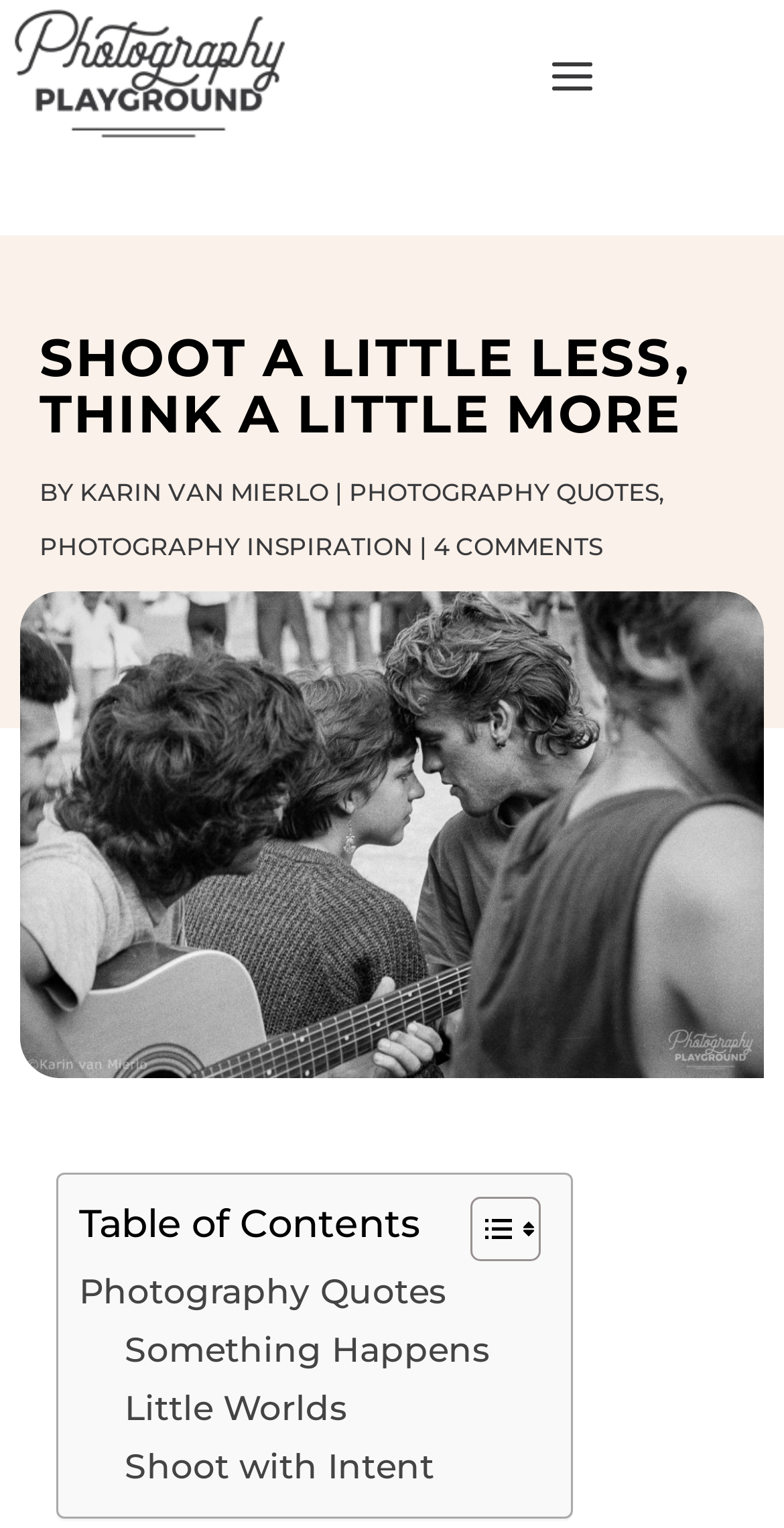Give a one-word or short-phrase answer to the following question: 
What is the category of the article 'Shoot with Intent'?

Photography Inspiration